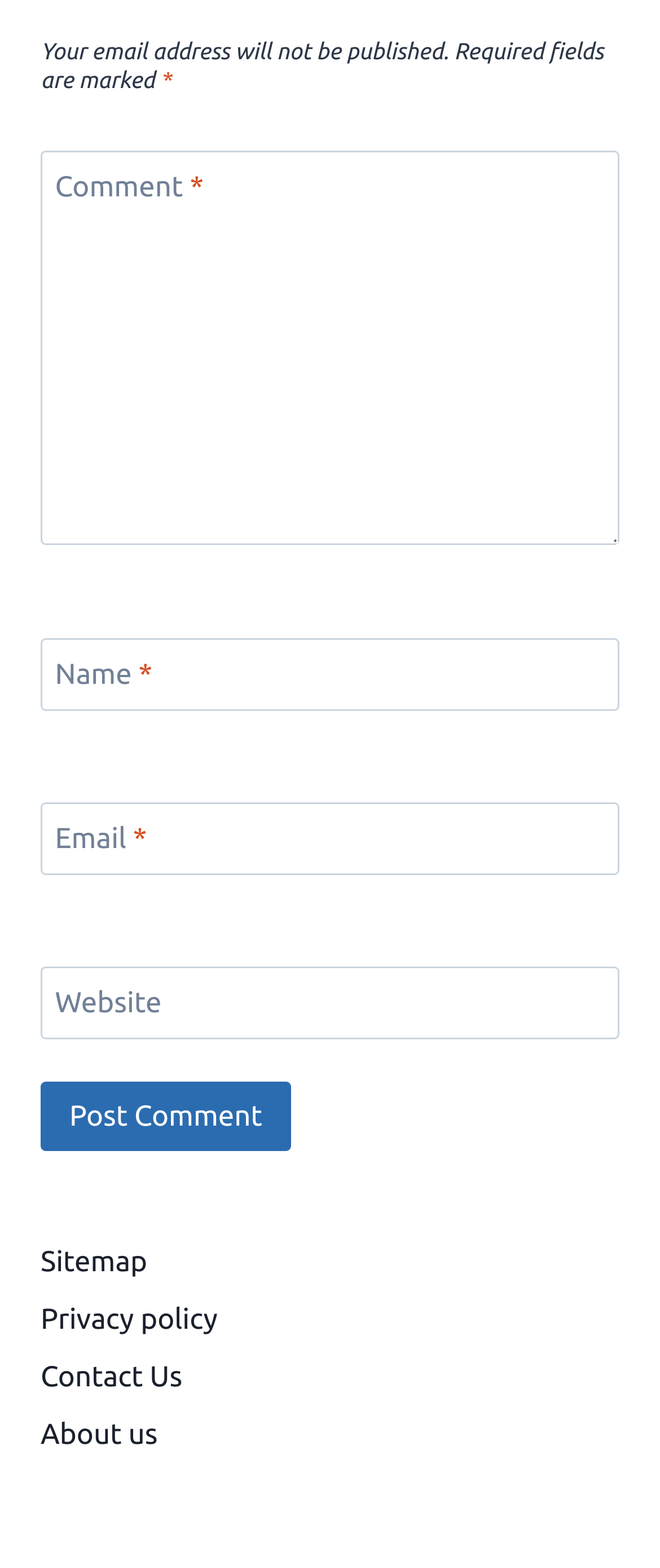Specify the bounding box coordinates of the area to click in order to execute this command: 'Enter your name'. The coordinates should consist of four float numbers ranging from 0 to 1, and should be formatted as [left, top, right, bottom].

[0.062, 0.407, 0.938, 0.453]